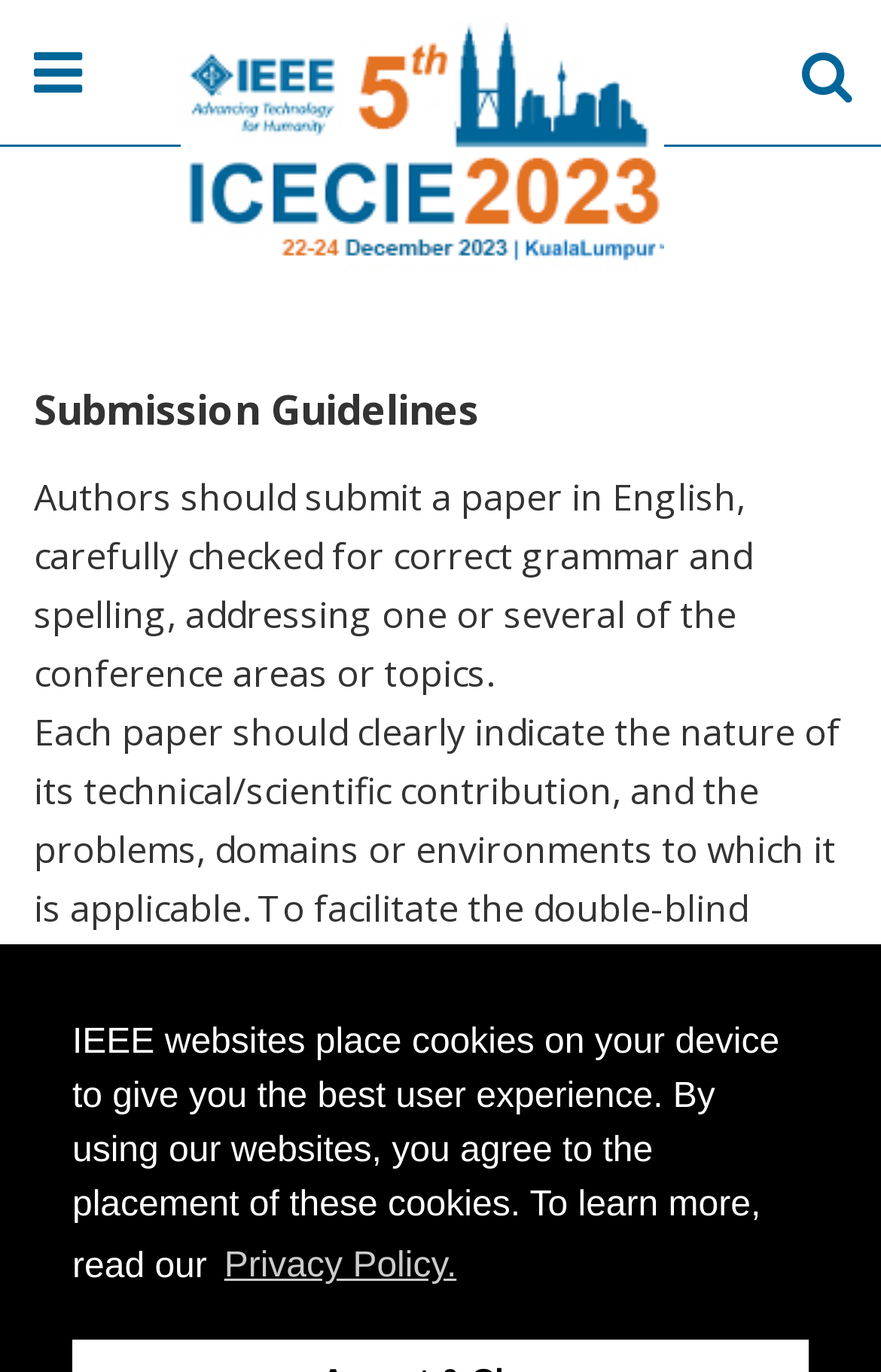What is the name of the conference?
From the screenshot, supply a one-word or short-phrase answer.

ICECIE'2023